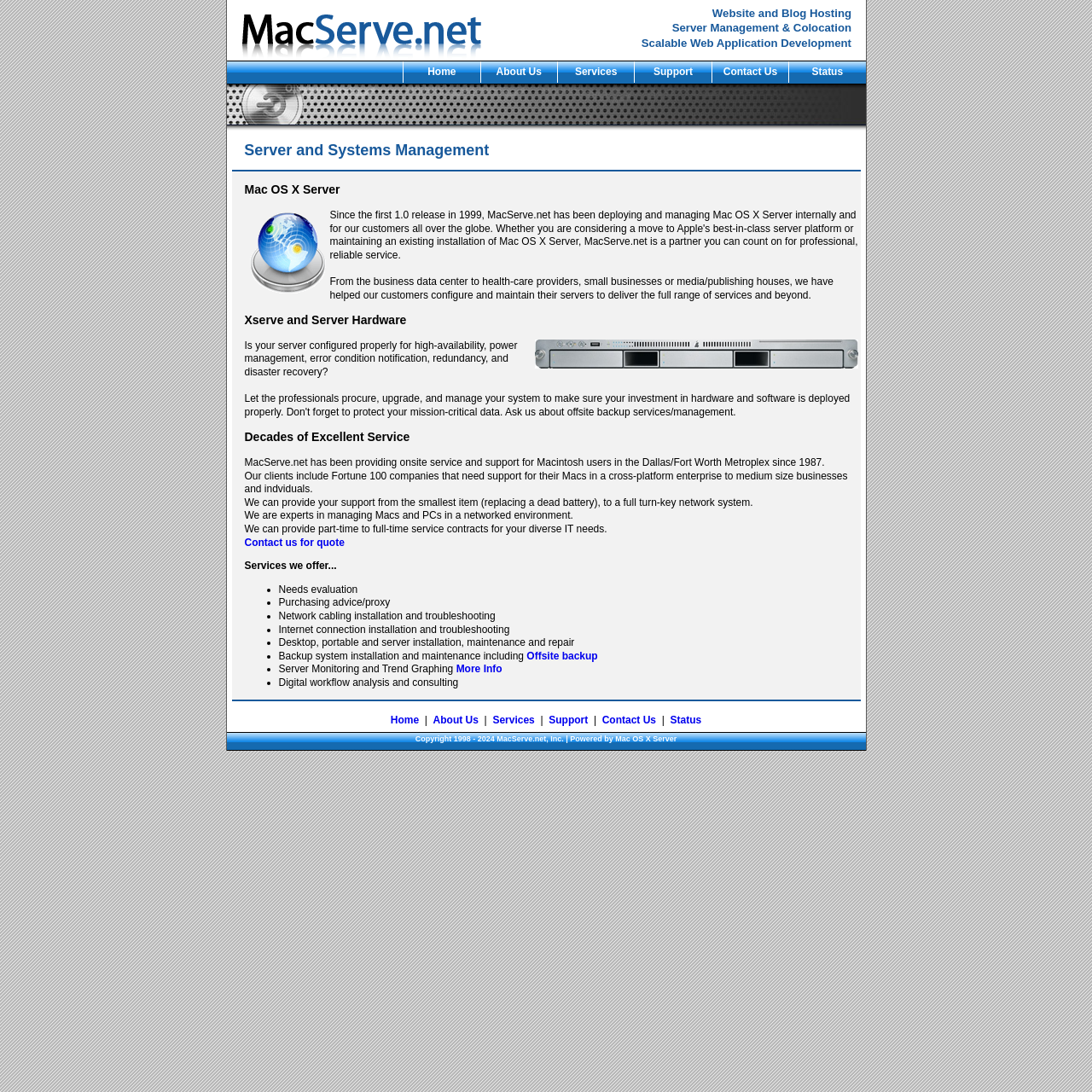Please determine the bounding box coordinates for the element that should be clicked to follow these instructions: "Click Server Management & Colocation".

[0.615, 0.02, 0.78, 0.032]